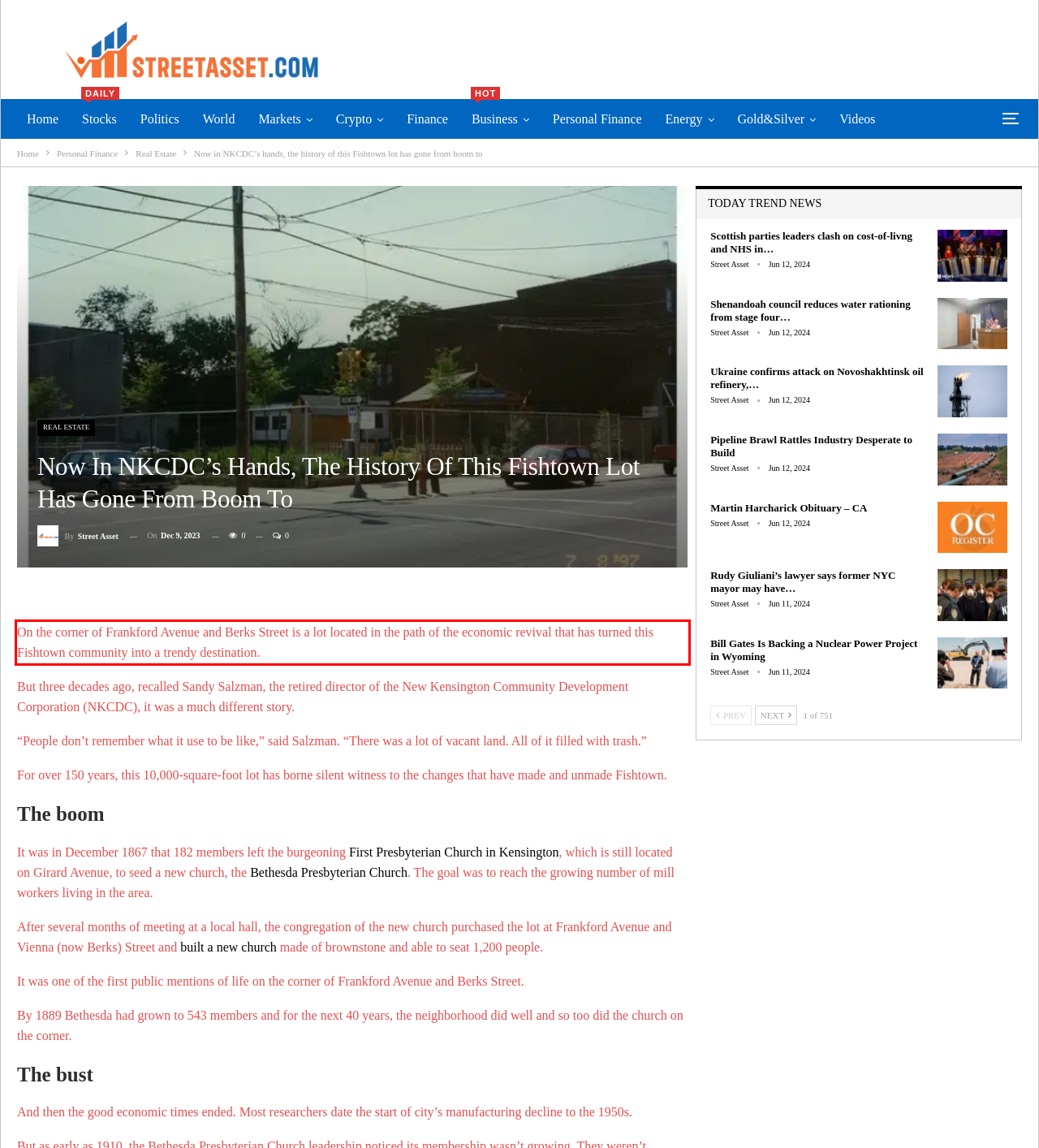Please perform OCR on the text content within the red bounding box that is highlighted in the provided webpage screenshot.

On the corner of Frankford Avenue and Berks Street is a lot located in the path of the economic revival that has turned this Fishtown community into a trendy destination.